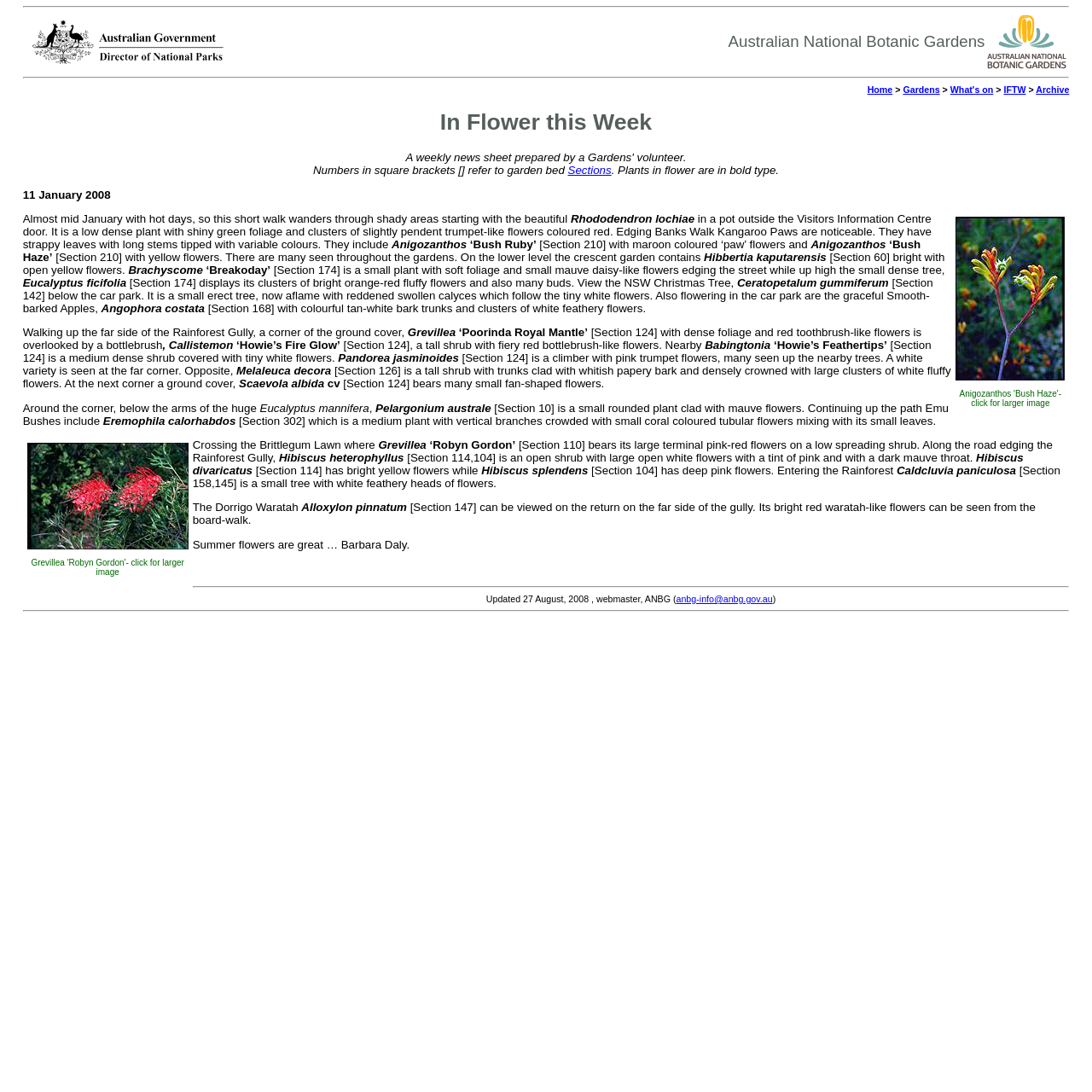Describe every aspect of the webpage comprehensively.

This webpage is about a weekly news-sheet from the Australian National Botanic Gardens, featuring information about flowers and plants in bloom. At the top of the page, there is a horizontal separator, followed by a table with three cells containing the Environment logo, the Australian National Botanic Gardens logo, and the ANBG symbol. Below this table, there is another horizontal separator.

The main content of the page is divided into two sections. The left section contains a heading "In Flower this Week" and a brief introduction to the page. Below this, there is a table of contents with links to different sections of the page, including "Home", "Gardens", "What's on", "IFTW", and "Archive".

The right section of the page contains the main content, which is a descriptive text about various flowers and plants in bloom at the gardens. The text is divided into paragraphs, each describing a specific plant or flower, including its name, location, and characteristics. There are also several images of flowers scattered throughout the text.

Throughout the page, there are 14 images of flowers, each with a link to a larger version of the image. The images are placed within the text, often accompanied by a brief description of the flower. The text also includes references to specific sections of the gardens where the flowers can be found.

Overall, the page provides a detailed and informative guide to the flowers and plants in bloom at the Australian National Botanic Gardens, with a focus on their characteristics, locations, and images.